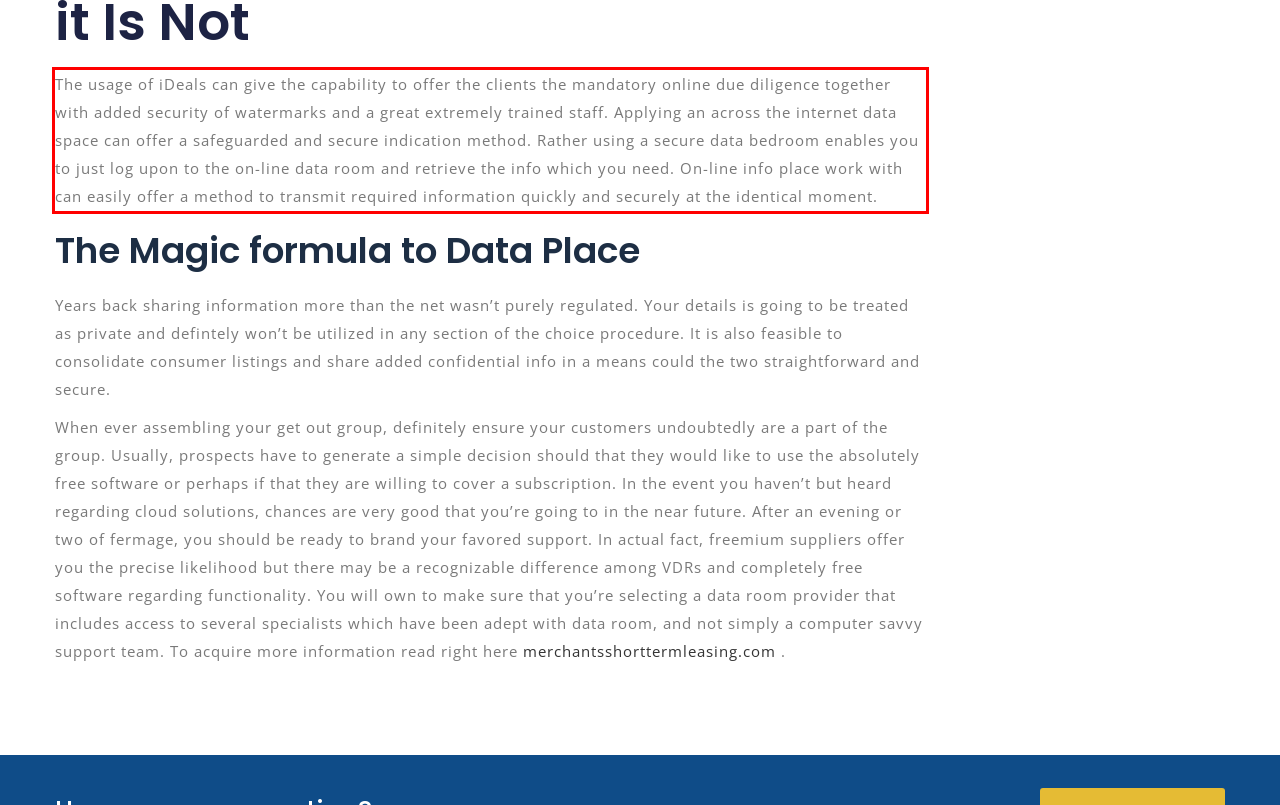Using the provided screenshot of a webpage, recognize and generate the text found within the red rectangle bounding box.

The usage of iDeals can give the capability to offer the clients the mandatory online due diligence together with added security of watermarks and a great extremely trained staff. Applying an across the internet data space can offer a safeguarded and secure indication method. Rather using a secure data bedroom enables you to just log upon to the on-line data room and retrieve the info which you need. On-line info place work with can easily offer a method to transmit required information quickly and securely at the identical moment.